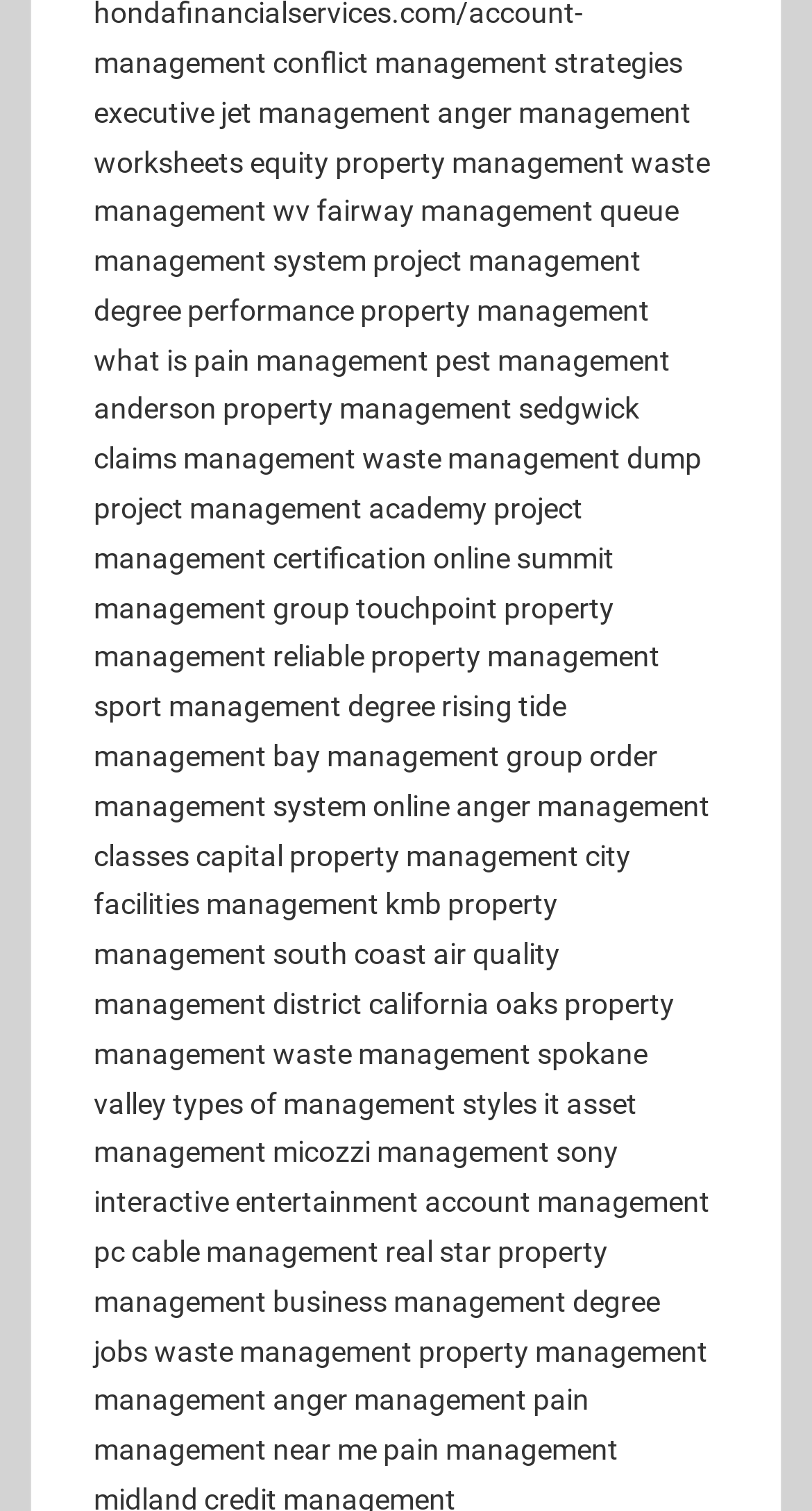Identify the bounding box coordinates of the region that should be clicked to execute the following instruction: "learn about project management degree".

[0.115, 0.161, 0.79, 0.216]